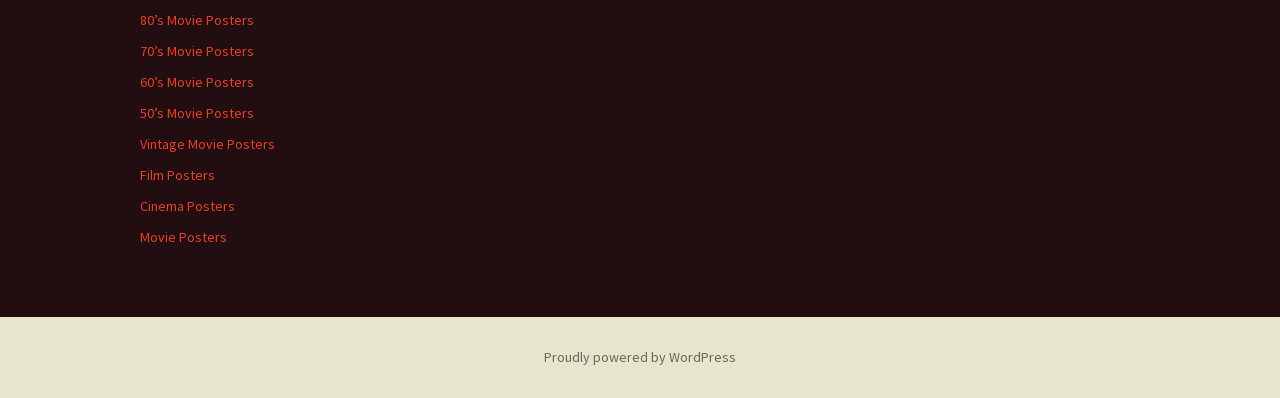What is the common theme among the listed links?
Your answer should be a single word or phrase derived from the screenshot.

Movie Posters